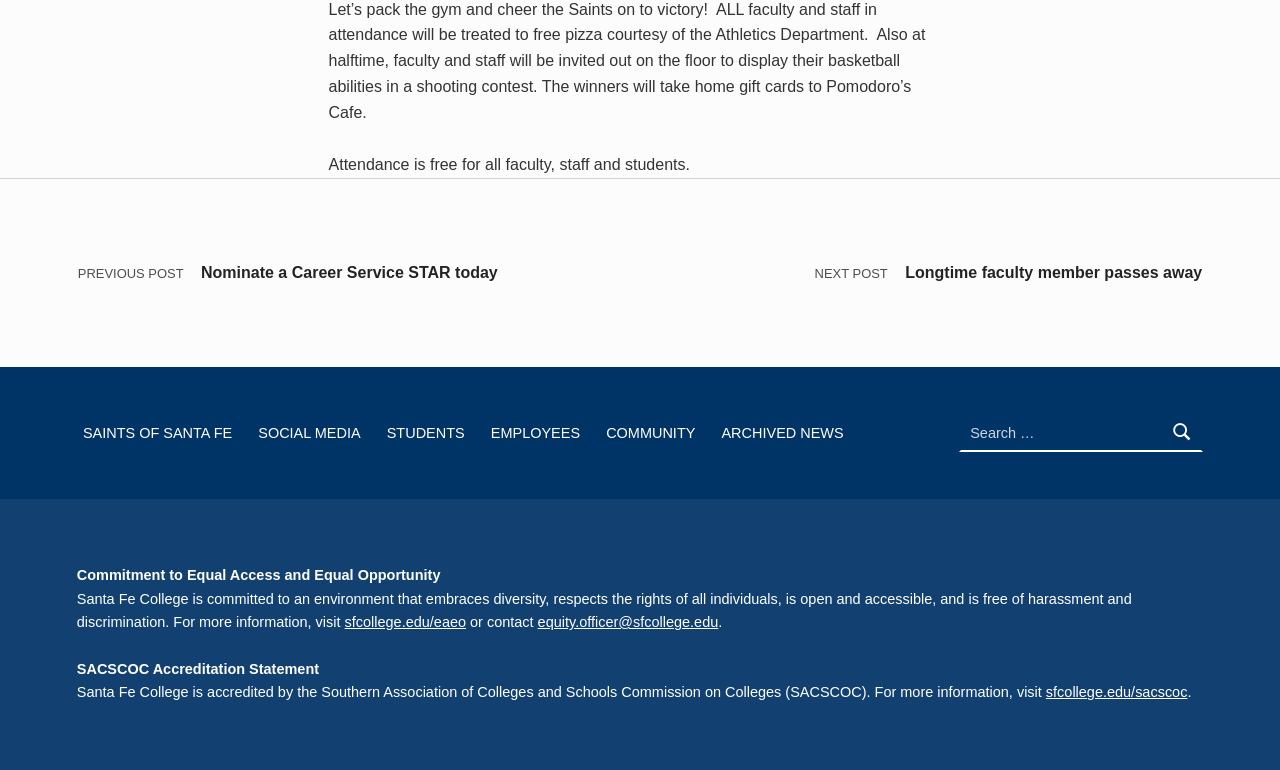Find the bounding box coordinates for the element described here: "Social Media".

[0.197, 0.536, 0.286, 0.585]